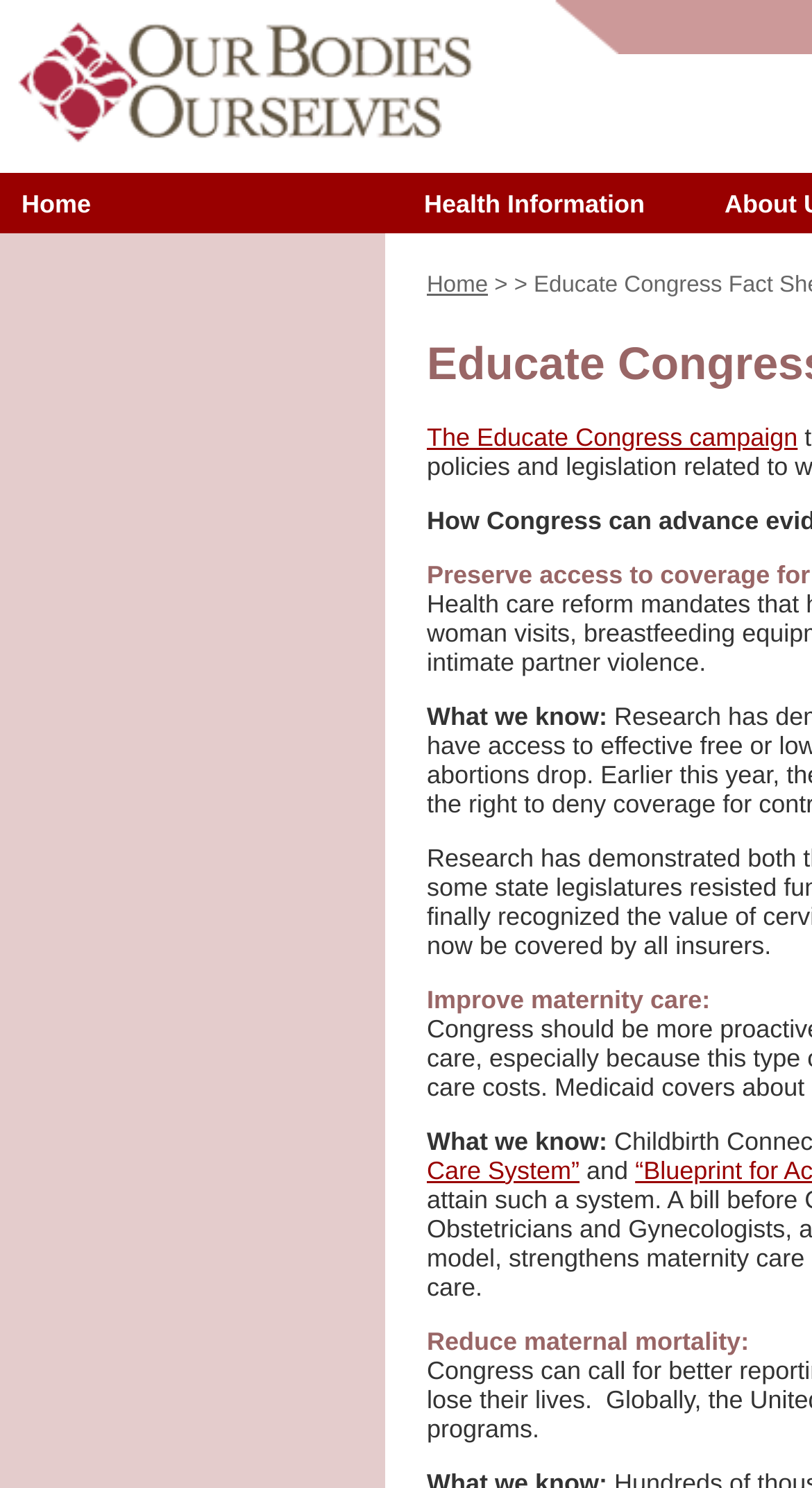Analyze the image and answer the question with as much detail as possible: 
How many columns are there in the main layout table?

By examining the layout table structure, I found that the main layout table has two columns. The first column contains the navigation items, and the second column contains the main content.